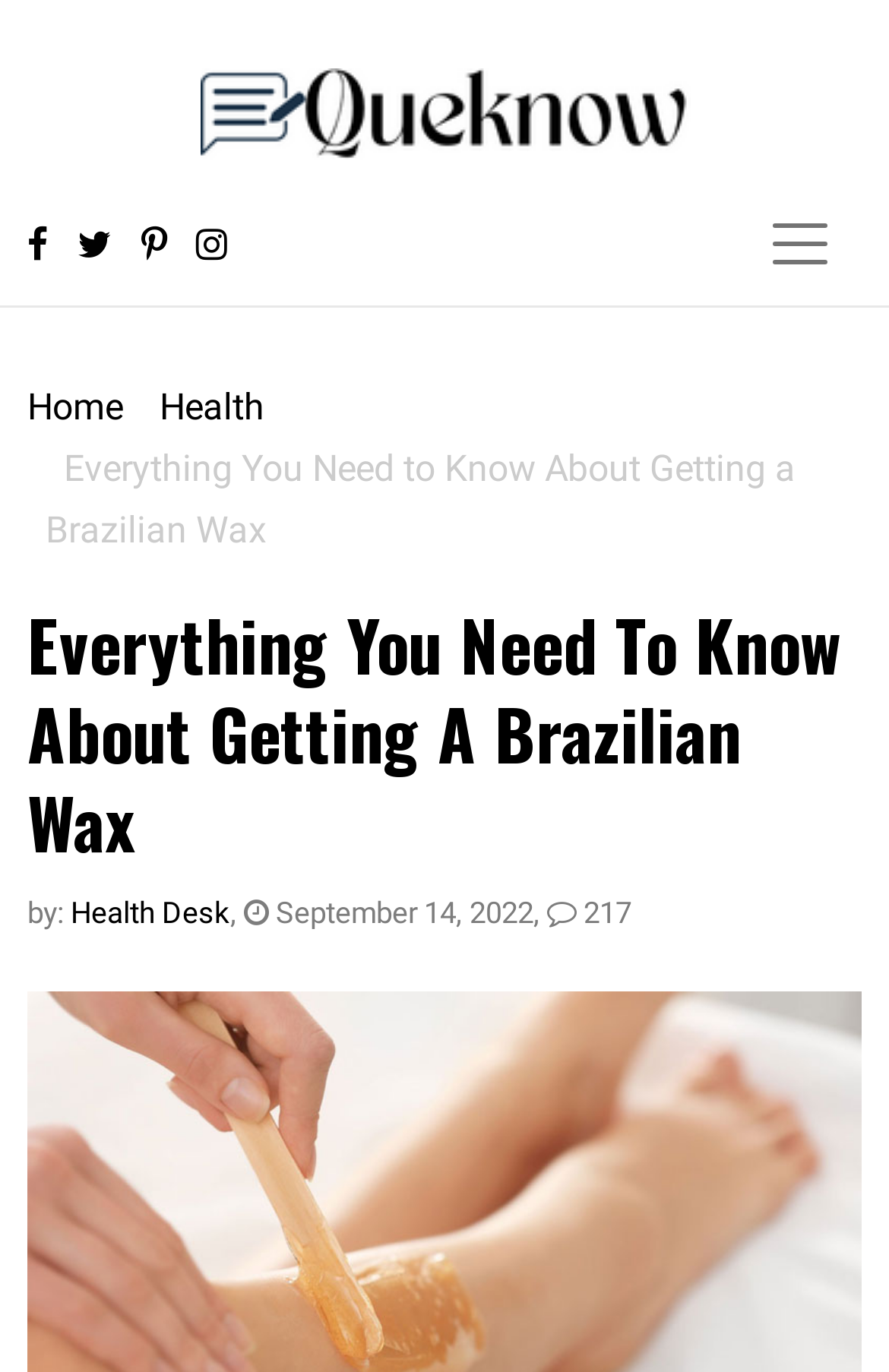Offer a meticulous caption that includes all visible features of the webpage.

The webpage is about providing information on getting a Brazilian wax, with a focus on the basics to ensure a smooth experience. At the top left of the page, there is a Queknow logo, which is an image linked to the Queknow website. Below the logo, there are four social media icons, each represented by a Unicode character, aligned horizontally.

To the right of the social media icons, there is a toggle navigation button that controls the navbar navigation. Above the navigation button, there is a breadcrumb navigation menu that displays the path "Home > Health". The title of the webpage, "Everything You Need to Know About Getting a Brazilian Wax", is displayed prominently in the middle of the page.

Below the title, there is a heading with the same text, followed by the author information, "by: Health Desk", and the publication date, "September 14, 2022". The number "217" is displayed to the right of the publication date, likely indicating the number of views or comments.

Overall, the webpage has a simple and organized layout, with clear headings and concise text, making it easy to navigate and read.